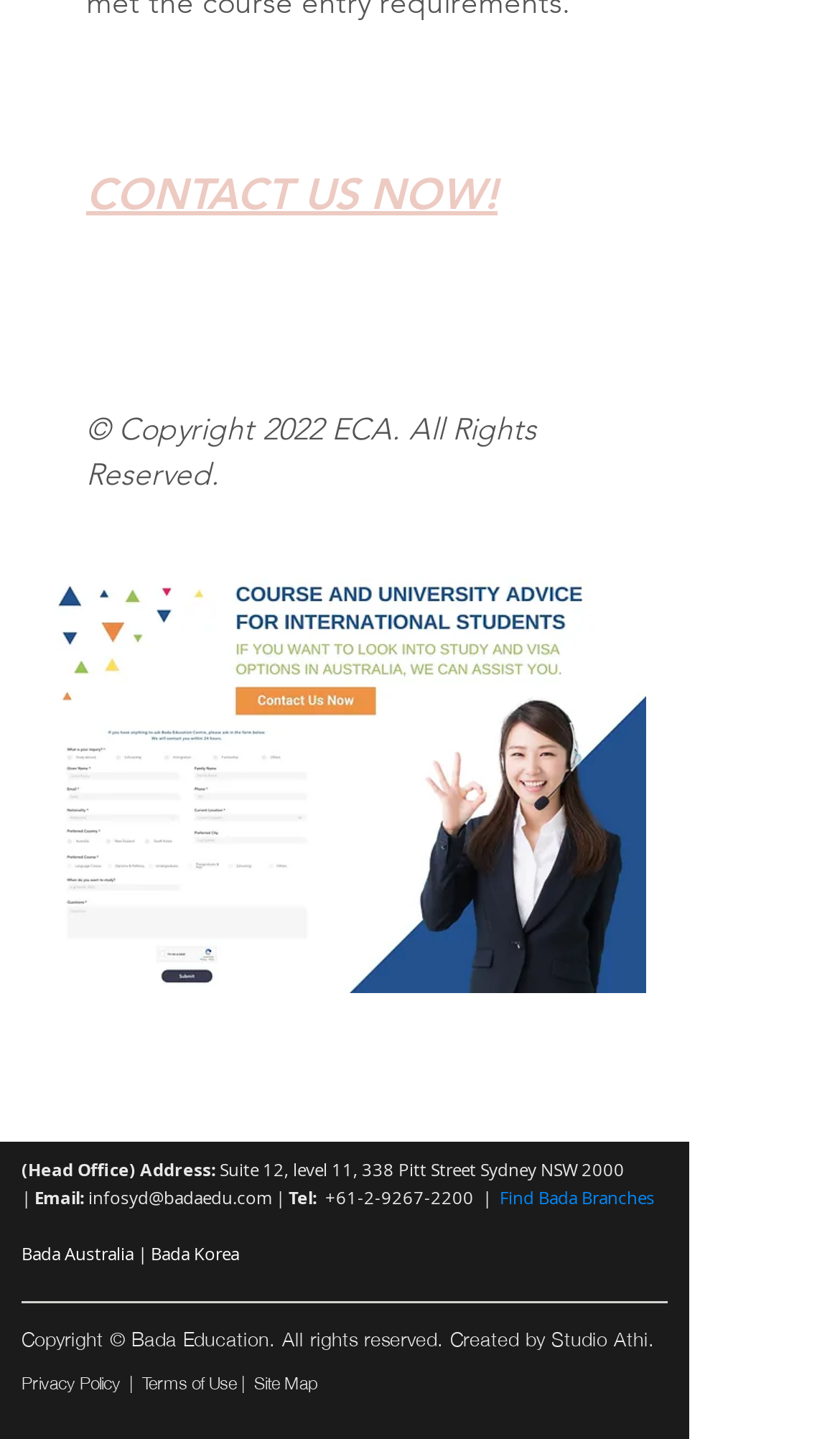What is the email address for contact?
Please answer using one word or phrase, based on the screenshot.

infosyd@badaedu.com